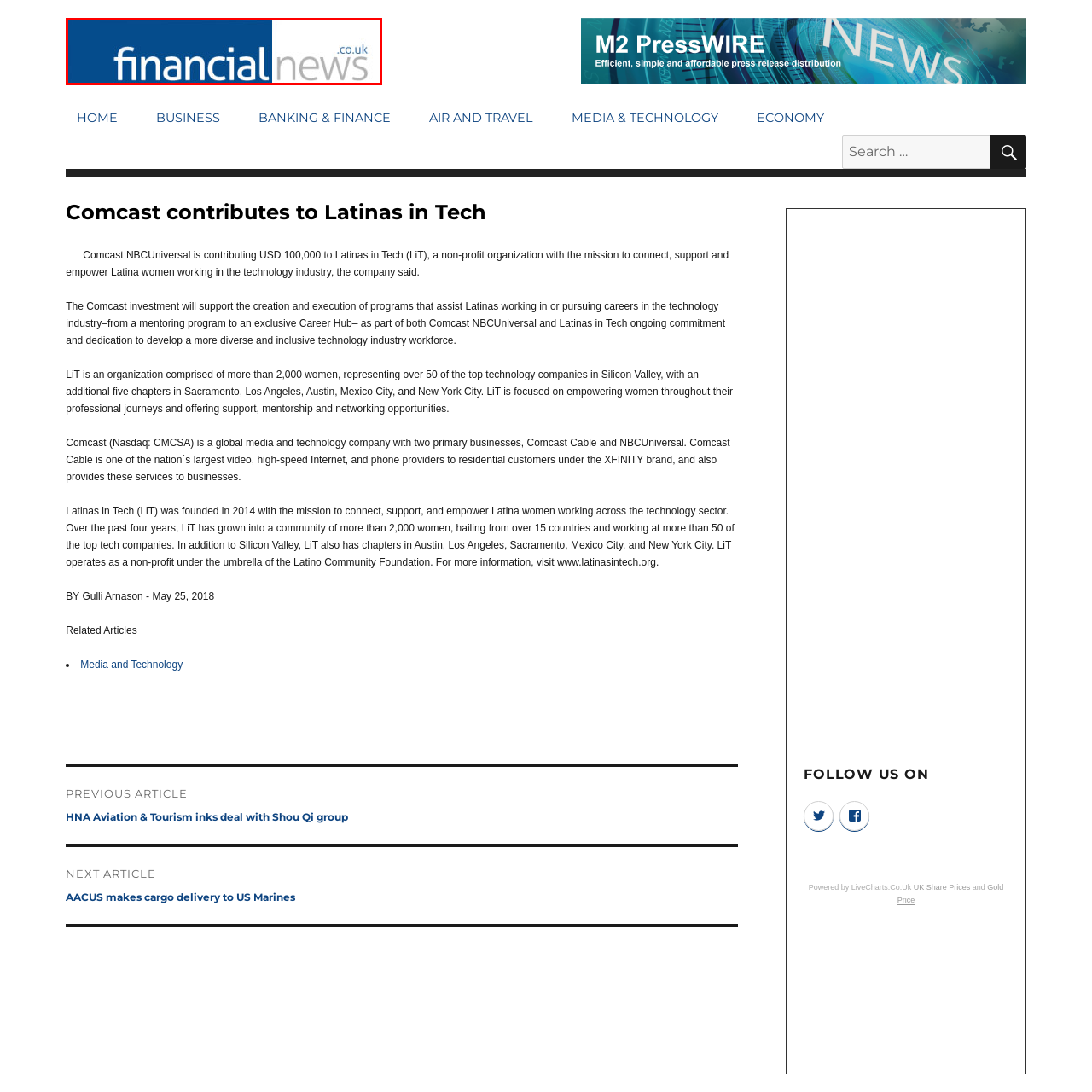Provide an extensive and detailed caption for the image section enclosed by the red boundary.

The image prominently features the logo of "Financial News," styled with a bold, blue background that evokes a sense of professionalism and credibility. The word "financial" is displayed in a strong, white typeface, emphasizing the brand's focus on finance-related content, while "news" is presented in a lighter, gray font, adding a modern touch. The logo encapsulates the essence of the brand, reflecting its commitment to delivering timely and relevant financial updates and insights to its audience. This visual identity is critical for establishing trust and recognition in the competitive landscape of financial journalism.